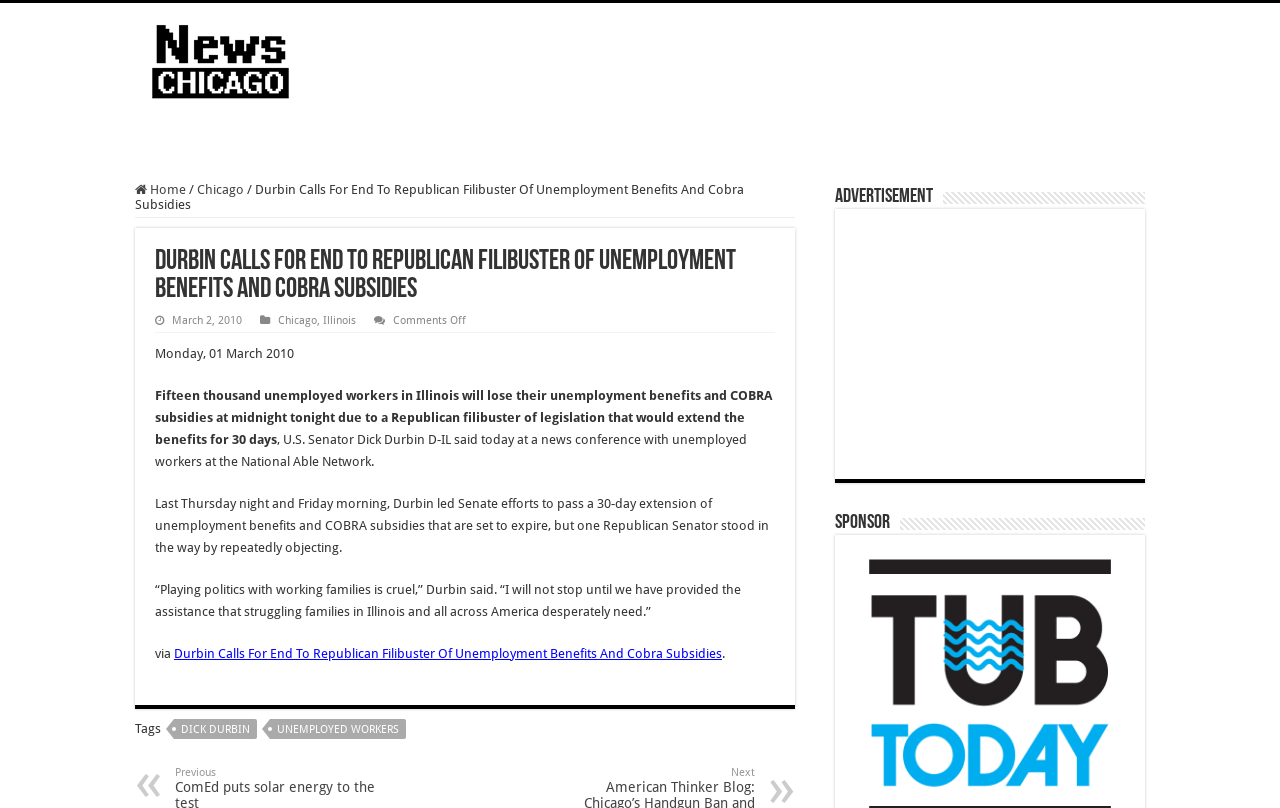Can you specify the bounding box coordinates of the area that needs to be clicked to fulfill the following instruction: "Read about AMVCA 2024"?

None